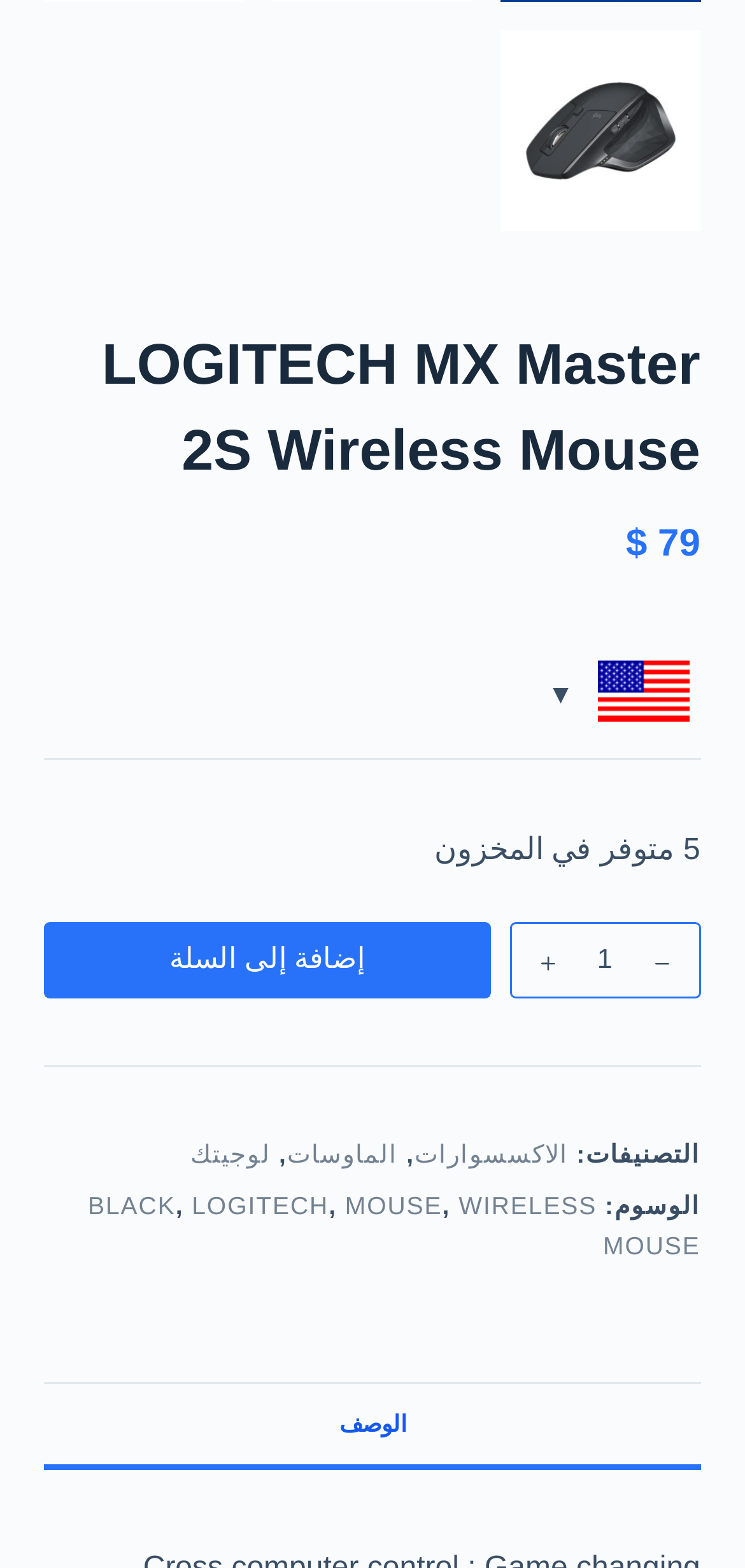Locate the bounding box coordinates of the element you need to click to accomplish the task described by this instruction: "Filter by accessories".

[0.556, 0.727, 0.763, 0.745]